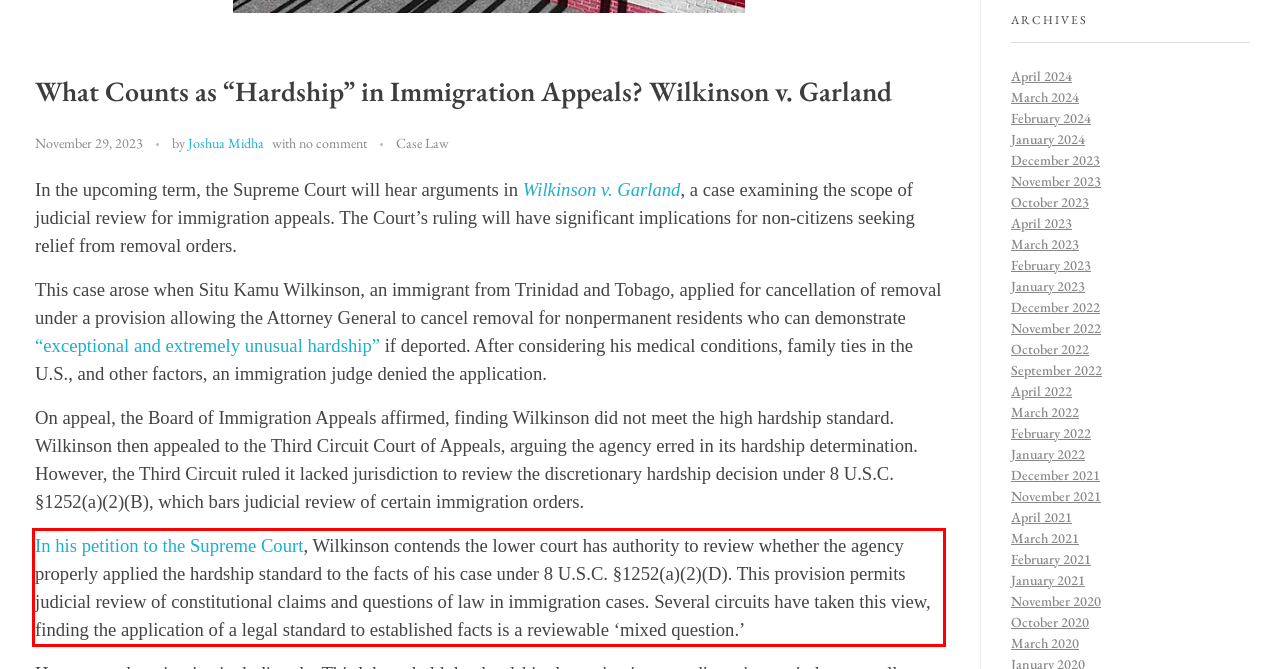Examine the screenshot of the webpage, locate the red bounding box, and generate the text contained within it.

In his petition to the Supreme Court, Wilkinson contends the lower court has authority to review whether the agency properly applied the hardship standard to the facts of his case under 8 U.S.C. §1252(a)(2)(D). This provision permits judicial review of constitutional claims and questions of law in immigration cases. Several circuits have taken this view, finding the application of a legal standard to established facts is a reviewable ‘mixed question.’